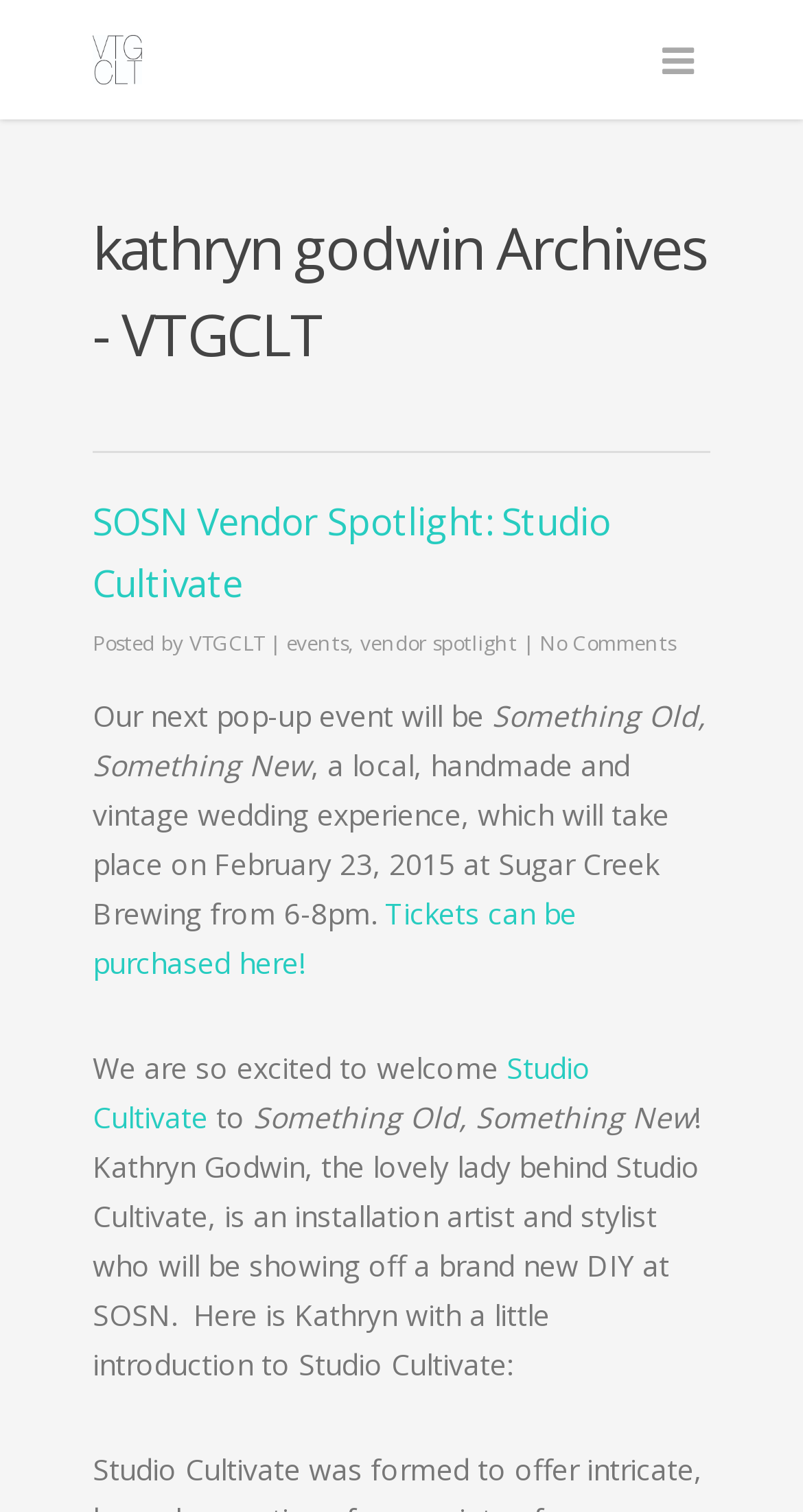Identify the bounding box coordinates for the element you need to click to achieve the following task: "View events page". Provide the bounding box coordinates as four float numbers between 0 and 1, in the form [left, top, right, bottom].

[0.356, 0.415, 0.433, 0.434]